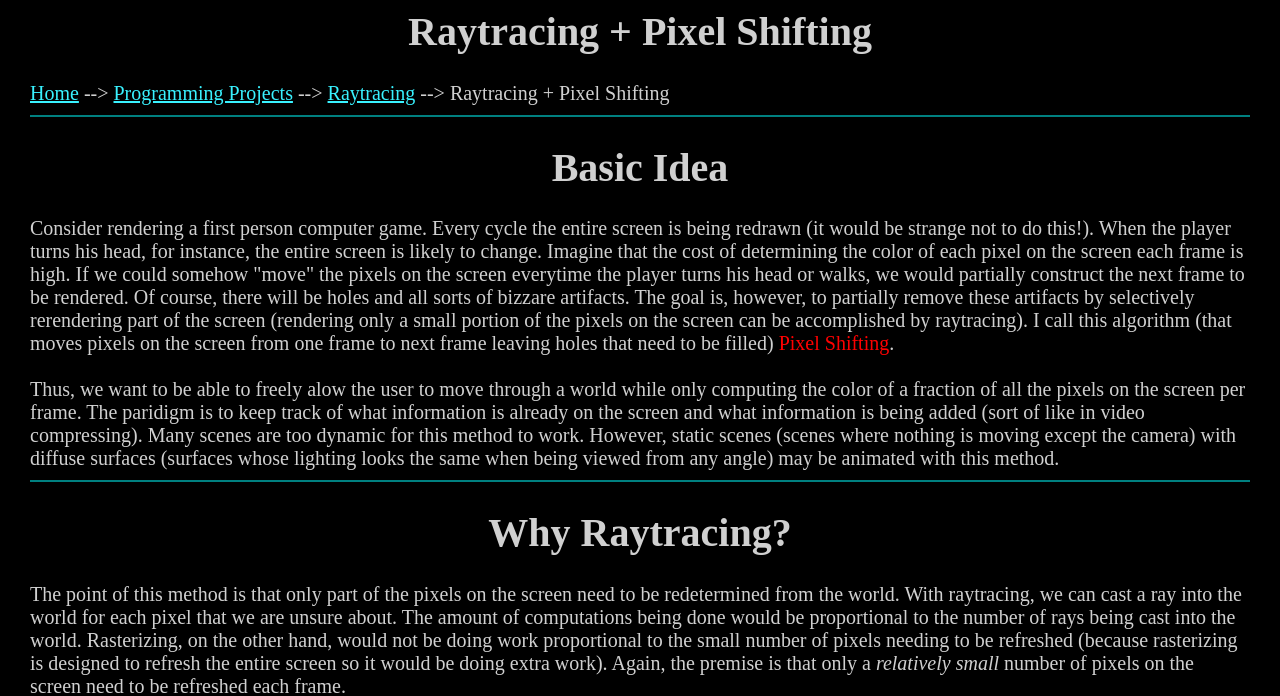Offer an extensive depiction of the webpage and its key elements.

The webpage is about Raytracing and Pixel Shifting, a computer graphics technique. At the top, there is a heading "Raytracing + Pixel Shifting" followed by a navigation menu with links to "Home", "Programming Projects", and "Raytracing". 

Below the navigation menu, there is a horizontal separator line. The main content of the webpage is divided into three sections, each with a heading. The first section is titled "Basic Idea" and explains the concept of rendering a first-person computer game. The text describes the challenge of redrawing the entire screen every cycle and proposes a solution by "moving" pixels on the screen to partially construct the next frame.

The second section is not explicitly titled, but it continues the explanation of the algorithm, which is referred to as "Pixel Shifting". The text discusses the goal of selectively rerendering part of the screen to remove artifacts.

The third section is titled "Why Raytracing?" and explains the advantages of using raytracing over rasterizing in this algorithm. The text describes how raytracing can cast rays into the world for each pixel that needs to be refreshed, making it more efficient than rasterizing.